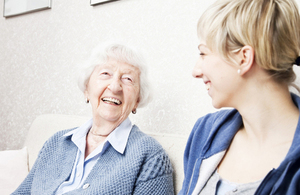What is the purpose of the £240 million investment?
Look at the image and provide a short answer using one word or a phrase.

enhancing adult social care